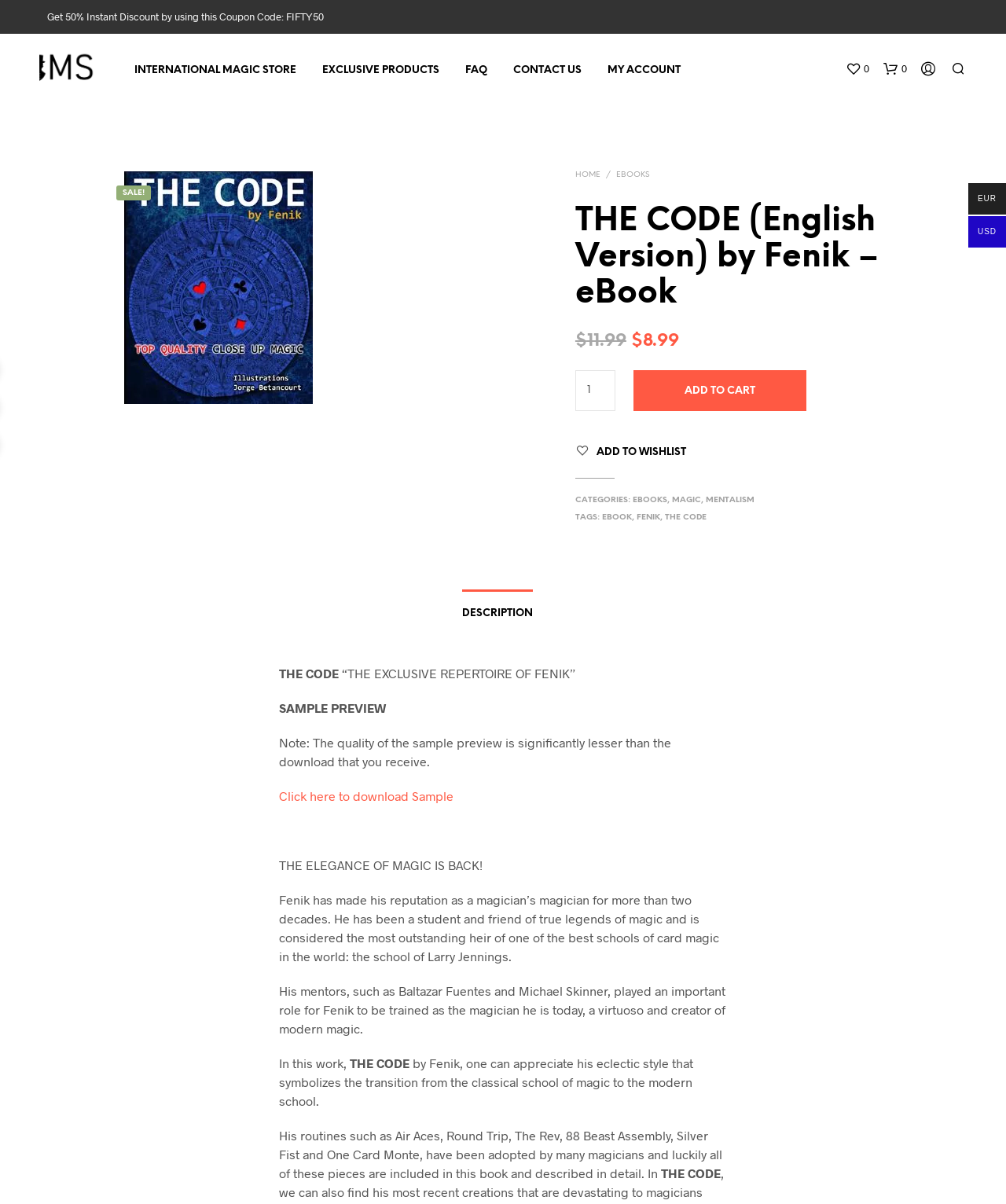What is the purpose of the 'ADD TO CART' button?
Give a single word or phrase answer based on the content of the image.

To add the eBook to the cart